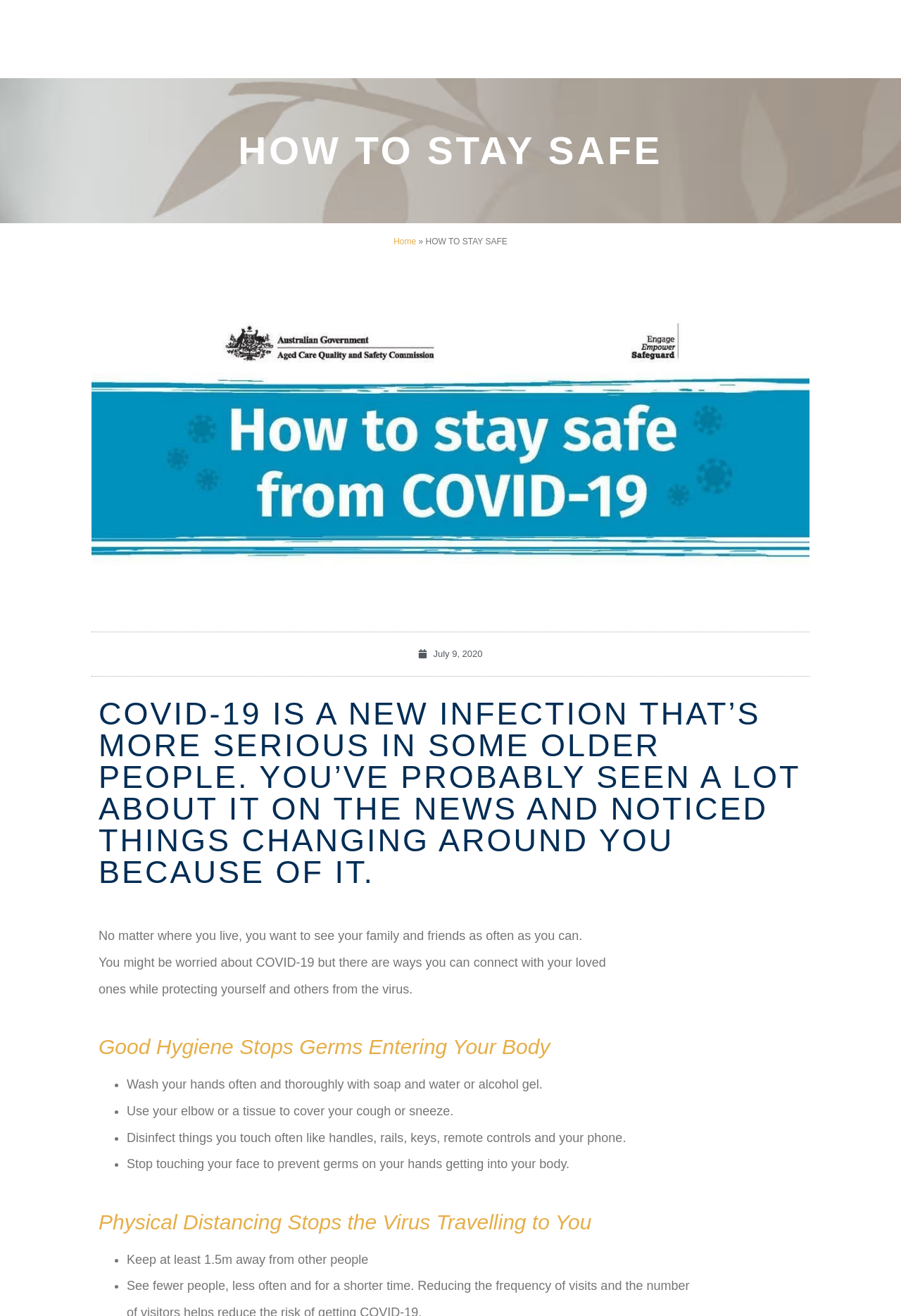Respond with a single word or phrase to the following question: What is the phone number to contact the centre?

(03) 9548 7366